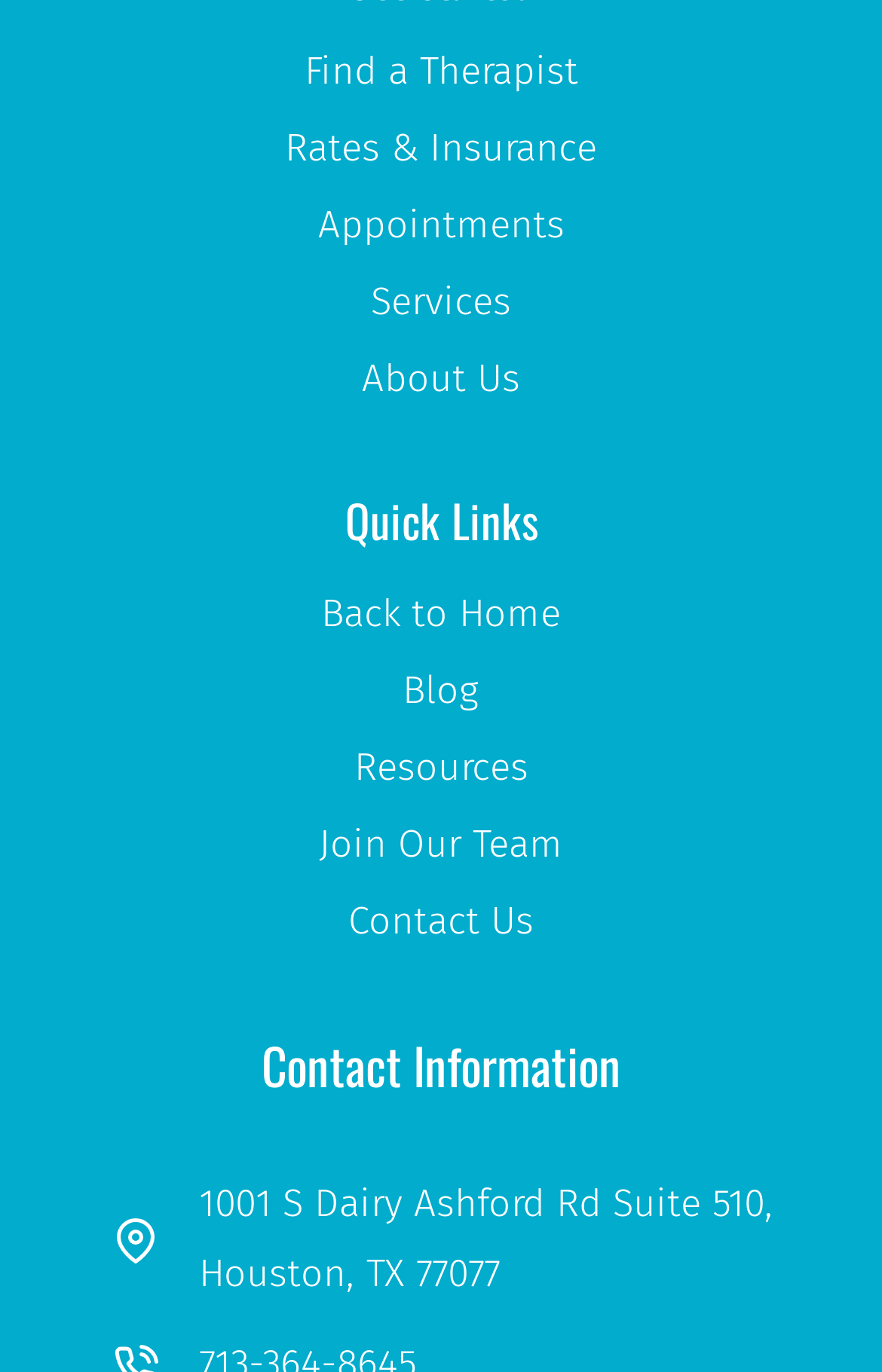Identify the bounding box coordinates of the area you need to click to perform the following instruction: "Visit the home page".

[0.0, 0.421, 1.0, 0.477]